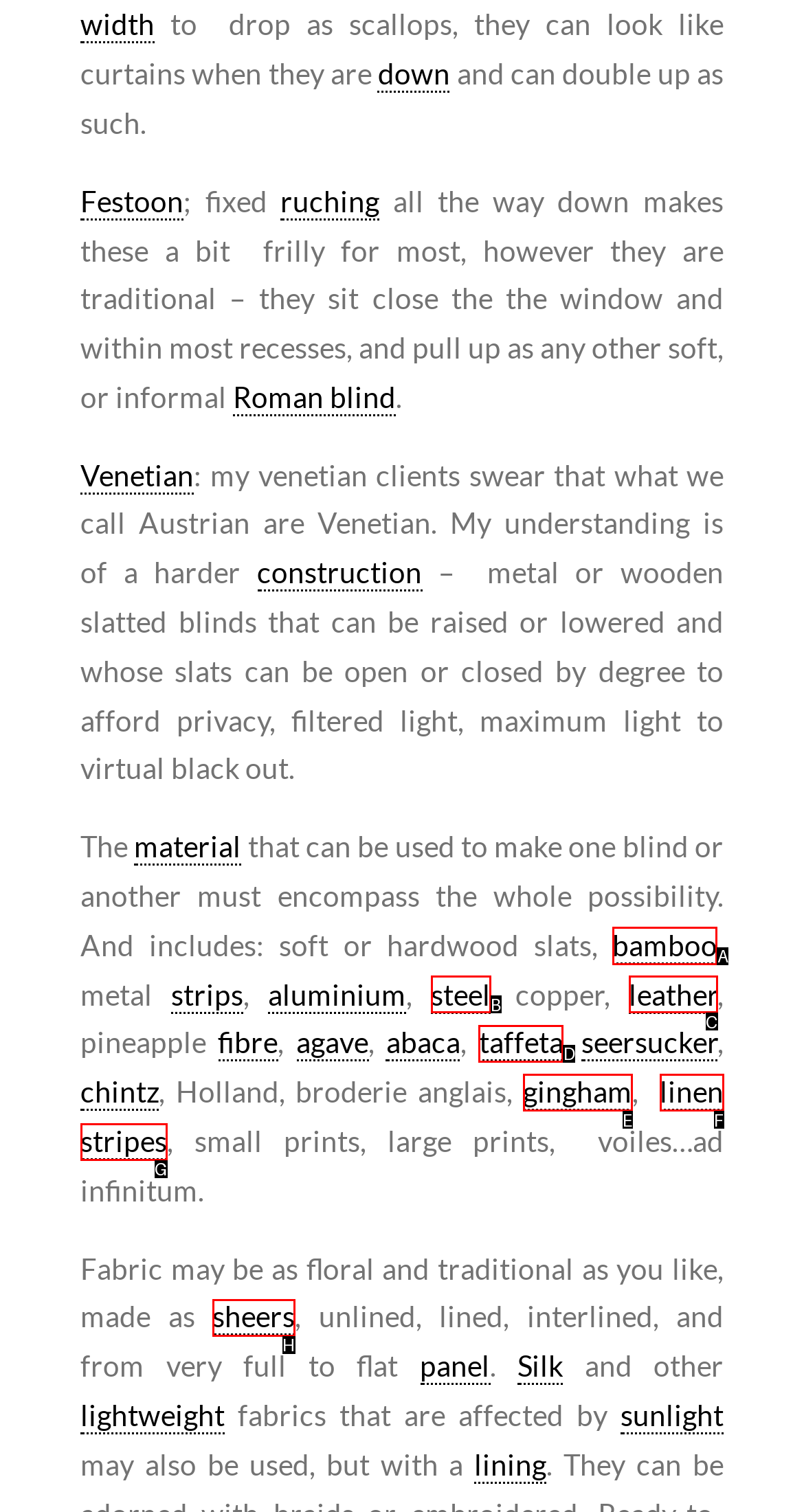From the given options, tell me which letter should be clicked to complete this task: Learn about the material bamboo
Answer with the letter only.

A